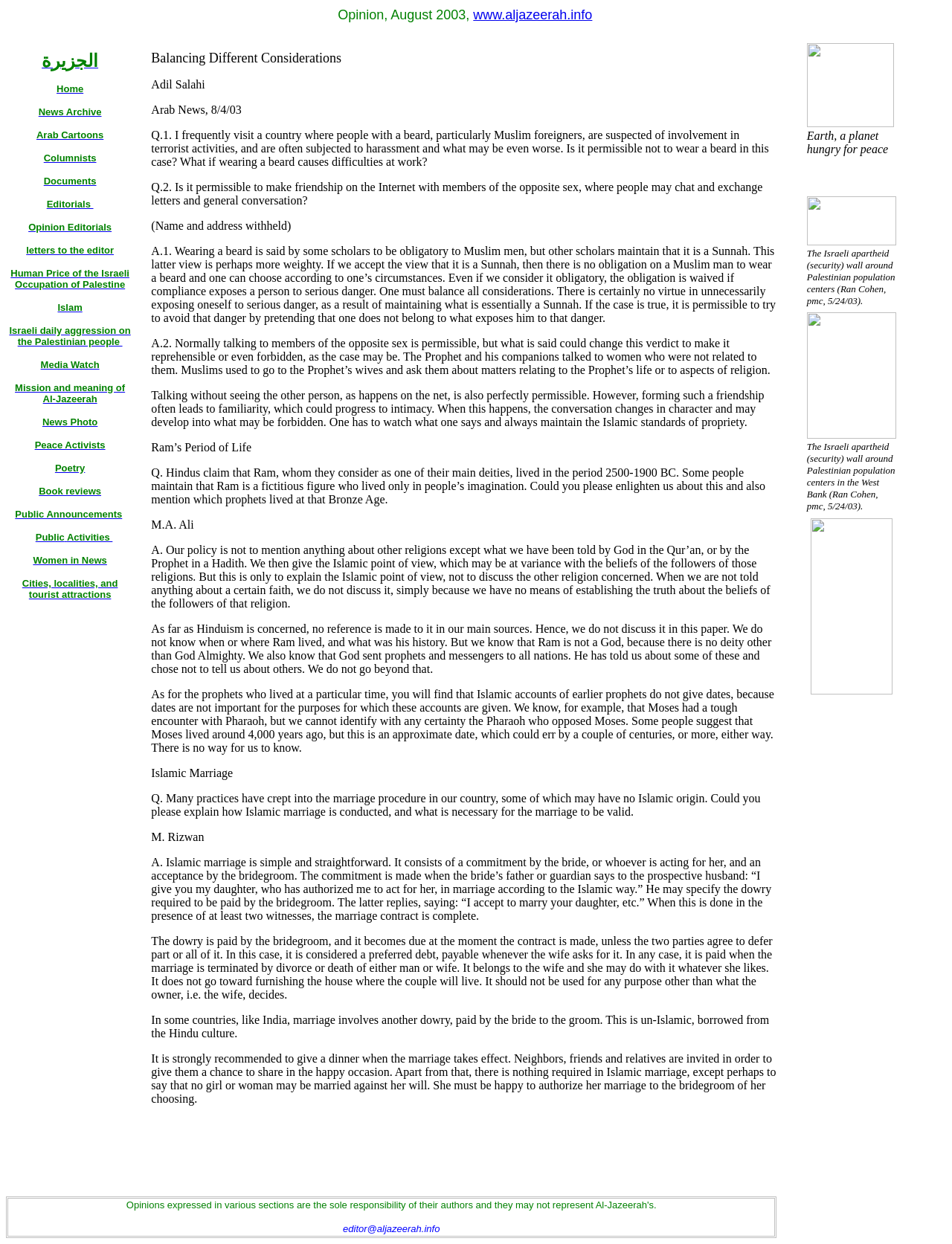Provide an in-depth description of the elements and layout of the webpage.

The webpage is divided into several sections. At the top, there is a table with multiple rows and columns. The first row contains a cell with a link to "www.aljazeerah.info" and some empty cells. The second row is more prominent, with a cell containing a long list of links to various topics, including news, editorials, and opinion pieces. These links are arranged horizontally and take up most of the width of the page.

Below this table, there is a large section of text that appears to be an article or opinion piece. The text is divided into several paragraphs and includes questions and answers on various topics, including Islamic law and marriage. The text is quite dense and takes up most of the page.

To the right of the text, there is a narrower column with several images, each accompanied by a caption. The images appear to be related to the Israeli-Palestinian conflict, and the captions provide context and information about the images.

At the very bottom of the page, there is a small table with a single row and cell, containing a disclaimer about the opinions expressed on the website.

Overall, the webpage has a simple and straightforward design, with a focus on presenting a large amount of text and image content to the user.